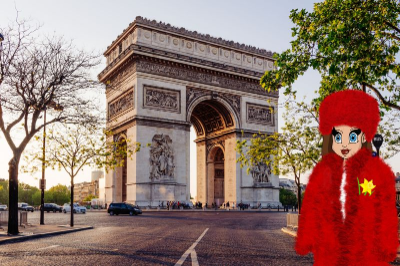Summarize the image with a detailed caption.

In this vibrant image, the iconic Arc de Triomphe stands majestically in the background, framed by lush trees and a clear sky that hints at a beautiful Parisian evening. In the foreground, a whimsical character with striking features, wearing a bold red fur coat and accessorized with headphones, adds a playful touch to the scene. The combination of the historical architecture and the animated character creates an intriguing contrast, blending the charming essence of Paris with a dash of fantasy. This depiction encapsulates the fun and adventurous spirit of exploring the city, reminiscent of delightful moments spent sightseeing and enjoying everything it has to offer, including landmarks like the Arc de Triomphe.